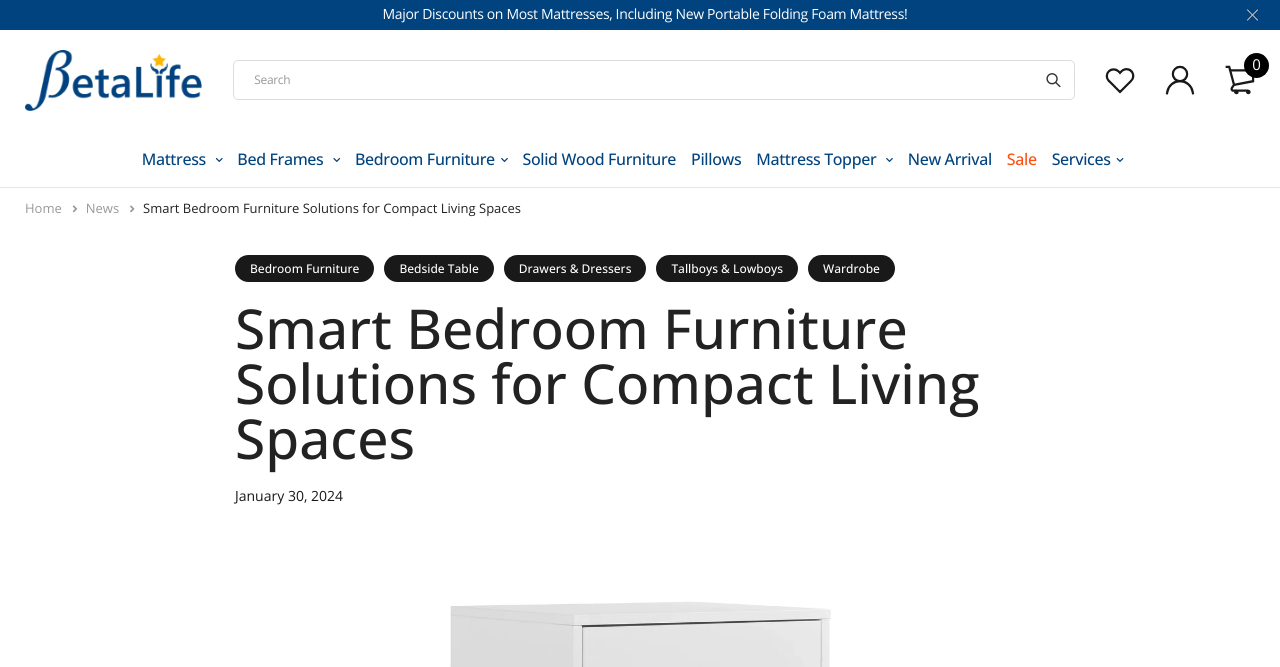Locate the UI element that matches the description Solid Wood Furniture in the webpage screenshot. Return the bounding box coordinates in the format (top-left x, top-left y, bottom-right x, bottom-right y), with values ranging from 0 to 1.

[0.408, 0.196, 0.528, 0.28]